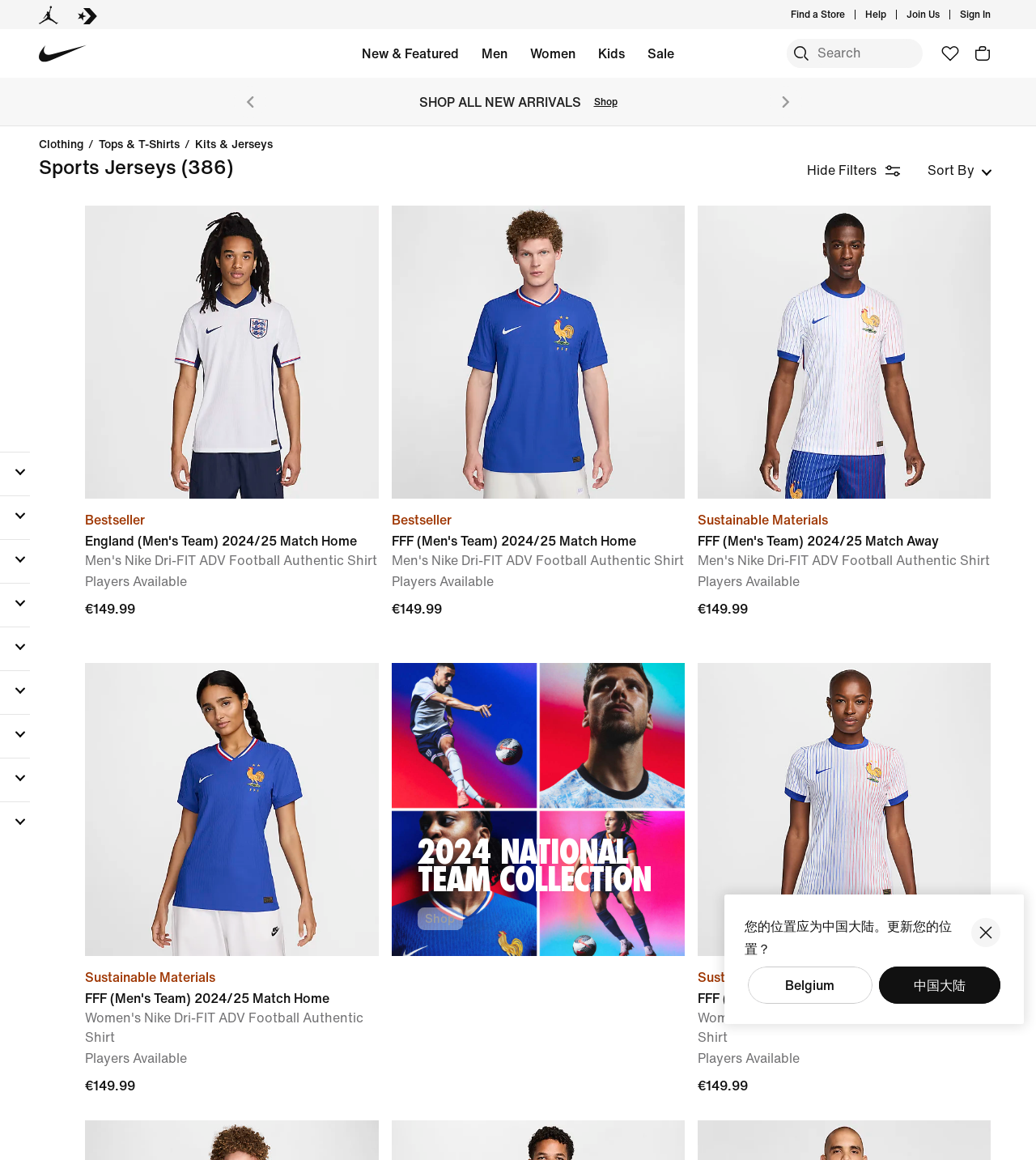How many colors are available for the 'England (Men's Team) 2024/25 Match Home' jersey?
Offer a detailed and exhaustive answer to the question.

The button 'Available in 1 Color' is located next to the link 'England (Men's Team) 2024/25 Match Home', which suggests that the jersey is available in only one color.